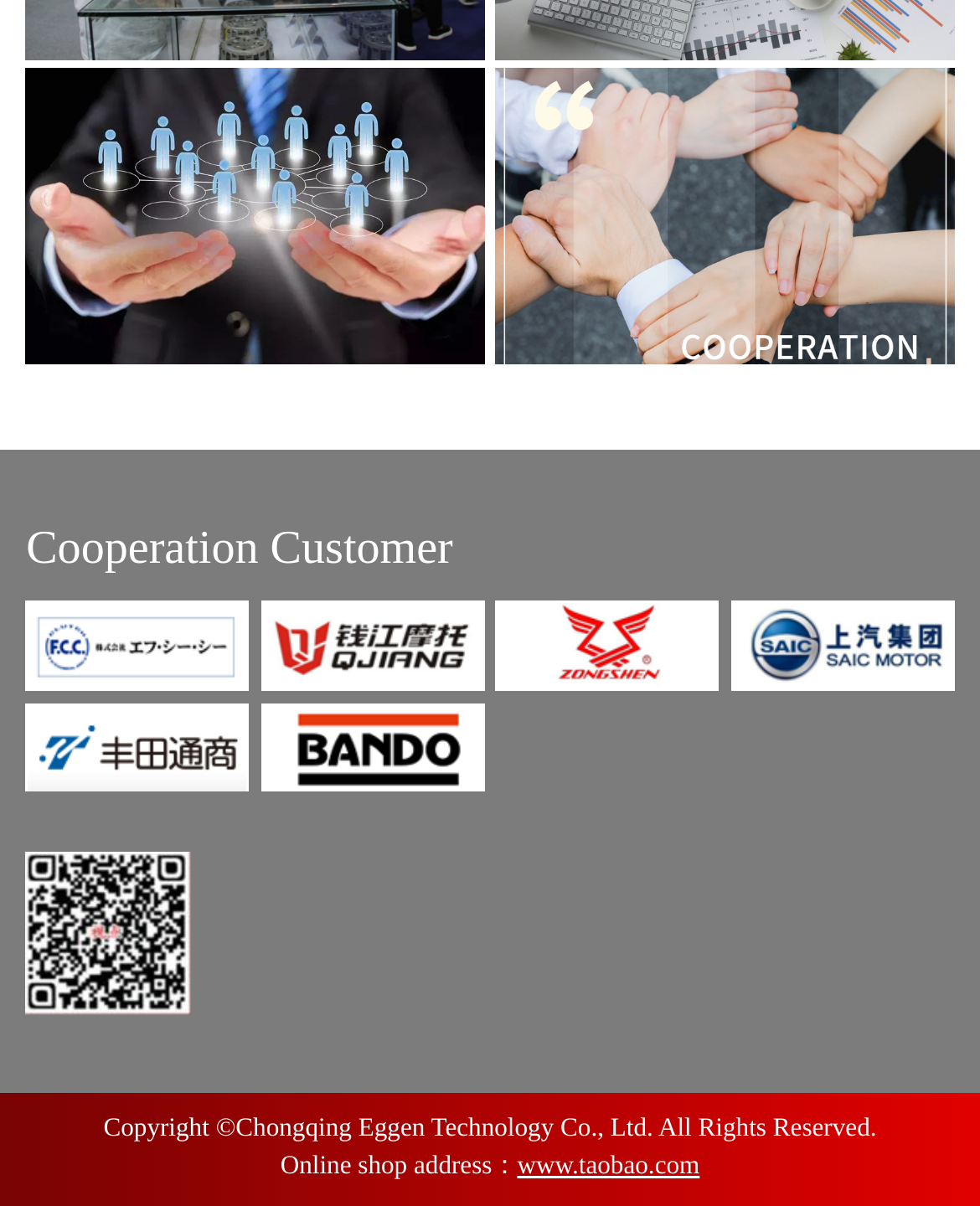Using details from the image, please answer the following question comprehensively:
How many images are there in the cooperation customer section?

I counted the number of images in the cooperation customer section, which includes images for FCC, 钱江摩托, 宗申摩托, 上汽集团, and 丰田, and found that there are 5 images in total.